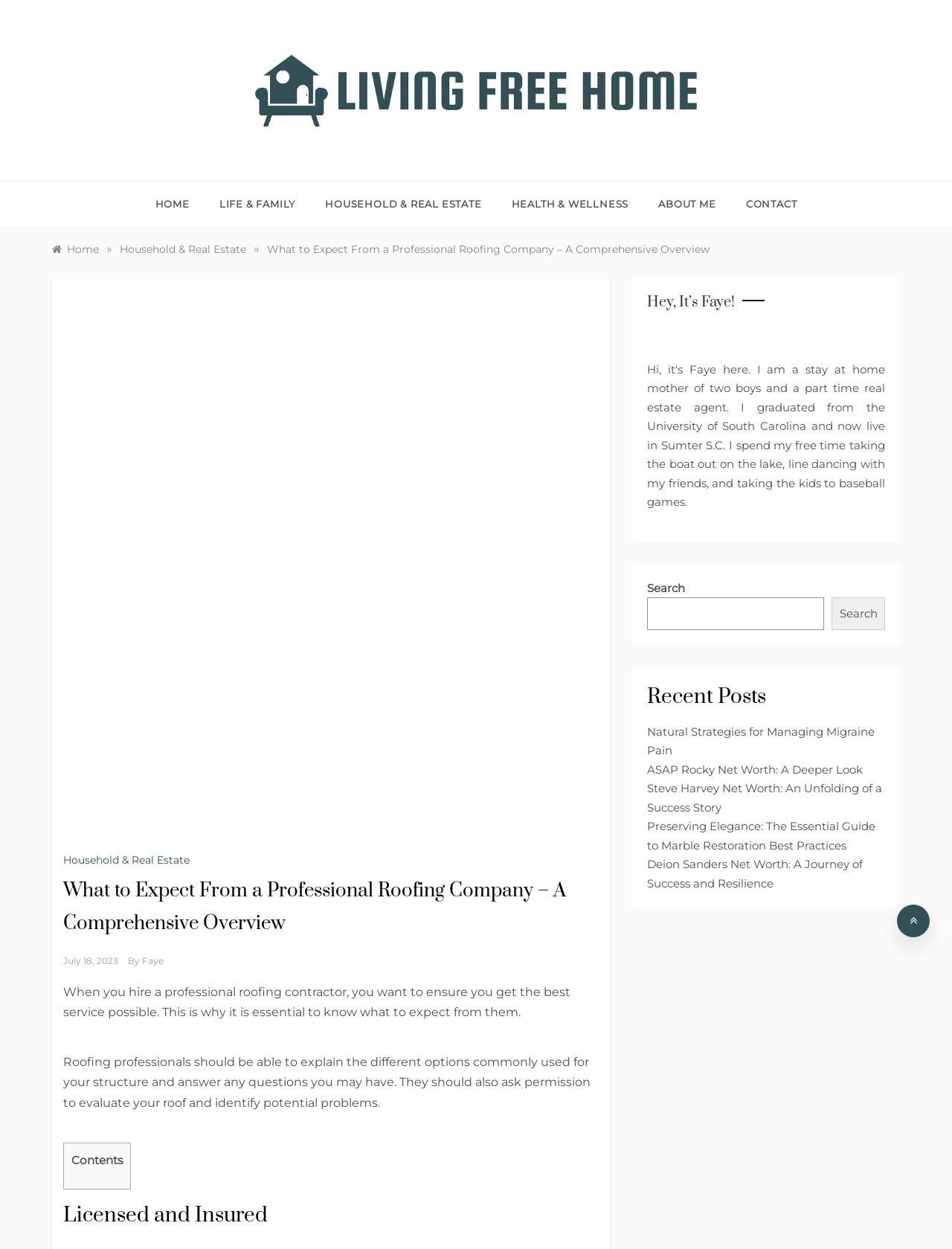Find the bounding box coordinates of the element's region that should be clicked in order to follow the given instruction: "read about what to expect from a professional roofing company". The coordinates should consist of four float numbers between 0 and 1, i.e., [left, top, right, bottom].

[0.066, 0.701, 0.629, 0.752]